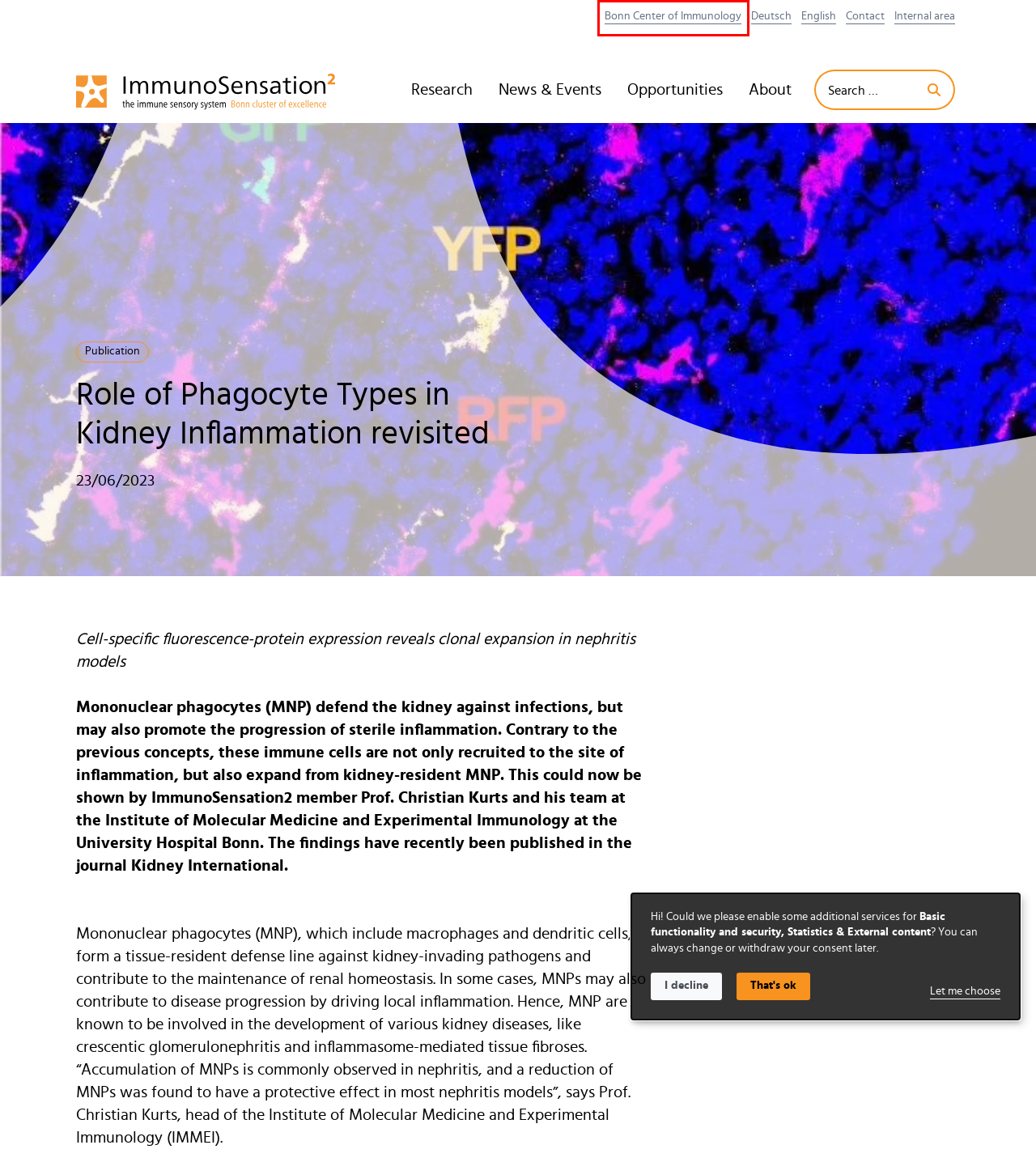You have a screenshot of a webpage with a red bounding box highlighting a UI element. Your task is to select the best webpage description that corresponds to the new webpage after clicking the element. Here are the descriptions:
A. New antibiotic against river blindness and lymphatic filariasis pathogens
B. Equality & Diversity
C. Early Career
D. Cluster of Excellence ImmunoSensation²
E. Cluster Coordination Office
F. ImmunoSensation2 (deutsch)
G. Bonn Center of Immunology
H. Who we are

G